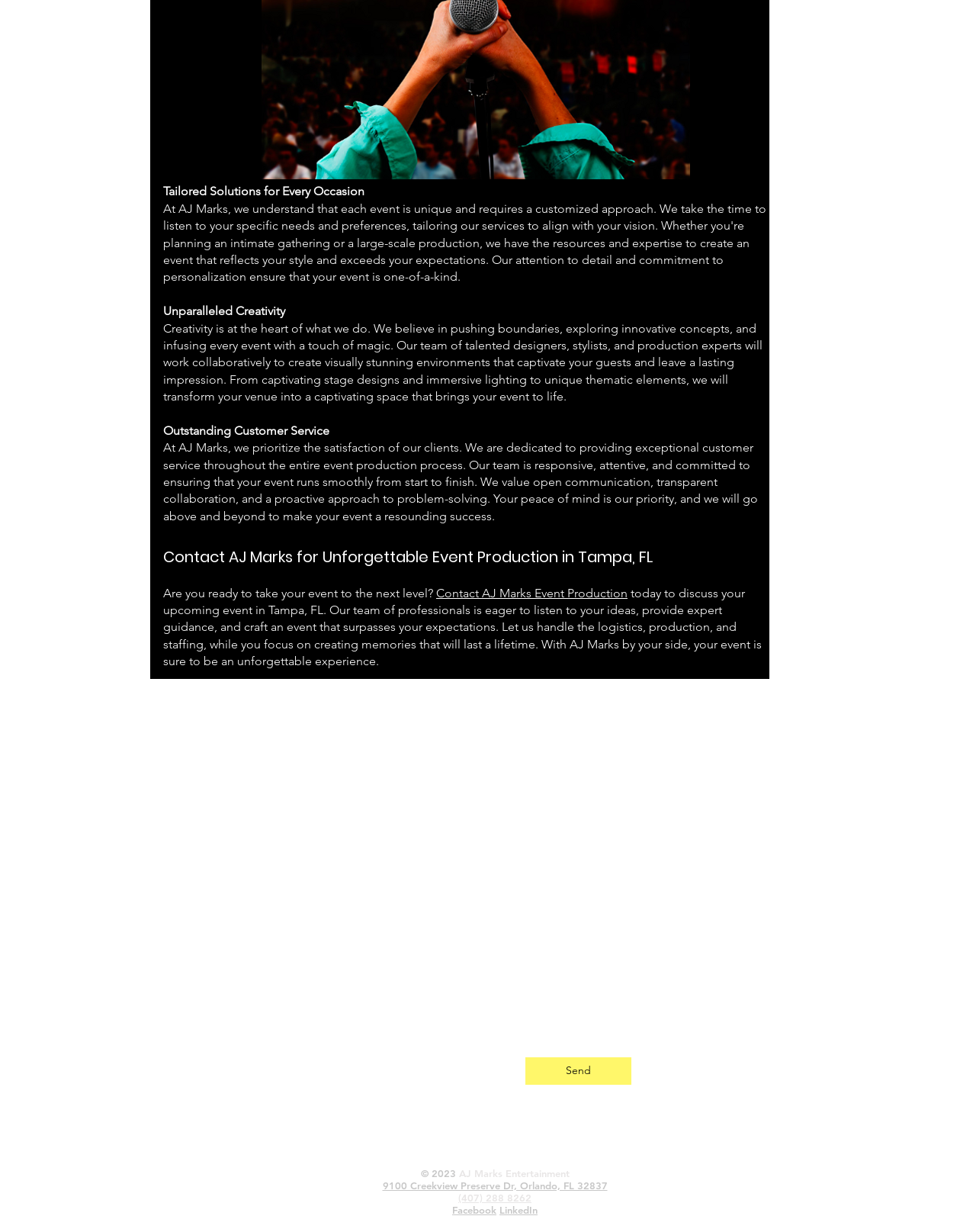Locate the bounding box coordinates of the clickable area needed to fulfill the instruction: "Enter email".

[0.14, 0.822, 0.374, 0.844]